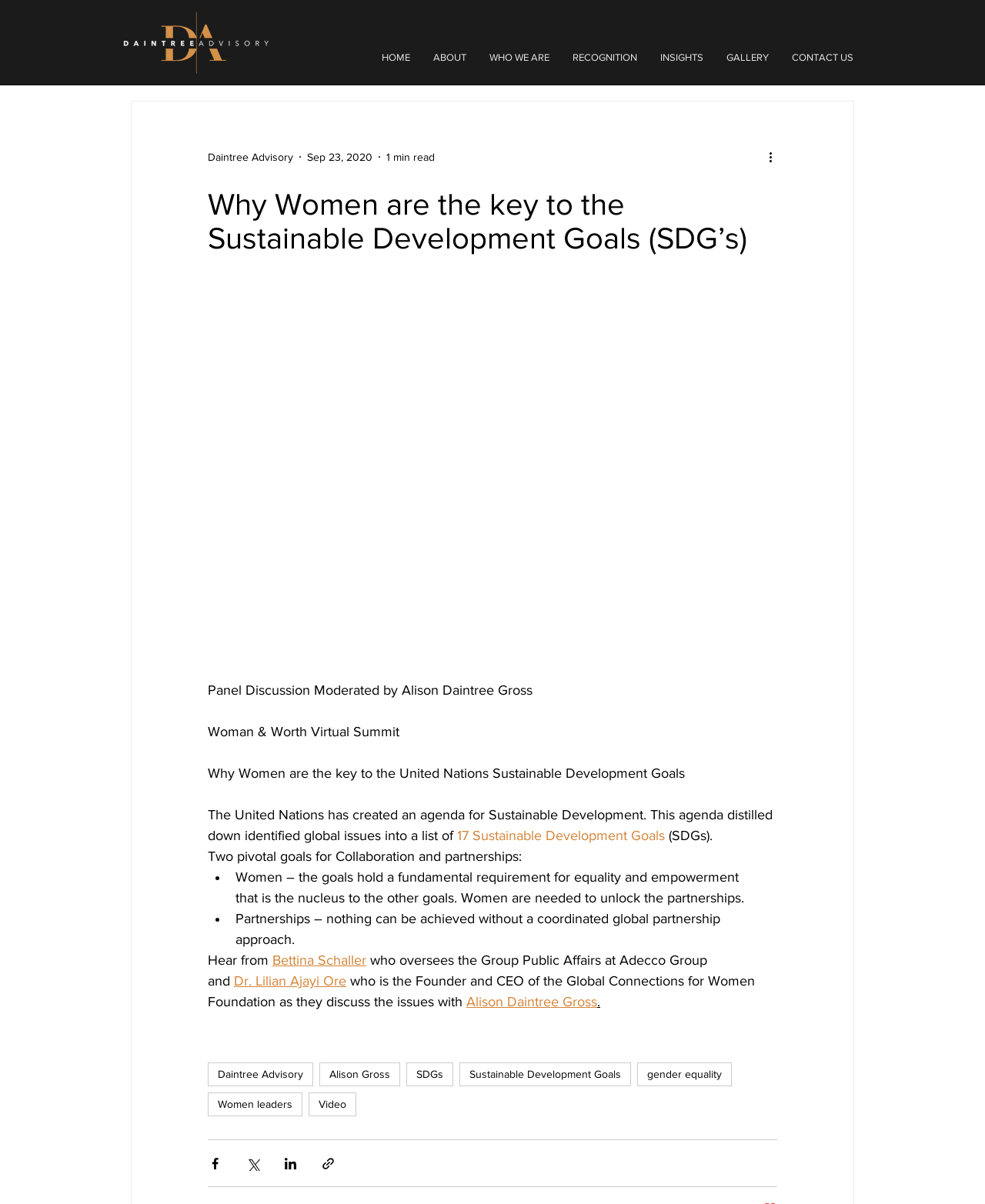Refer to the element description Click to reveal and identify the corresponding bounding box in the screenshot. Format the coordinates as (top-left x, top-left y, bottom-right x, bottom-right y) with values in the range of 0 to 1.

None